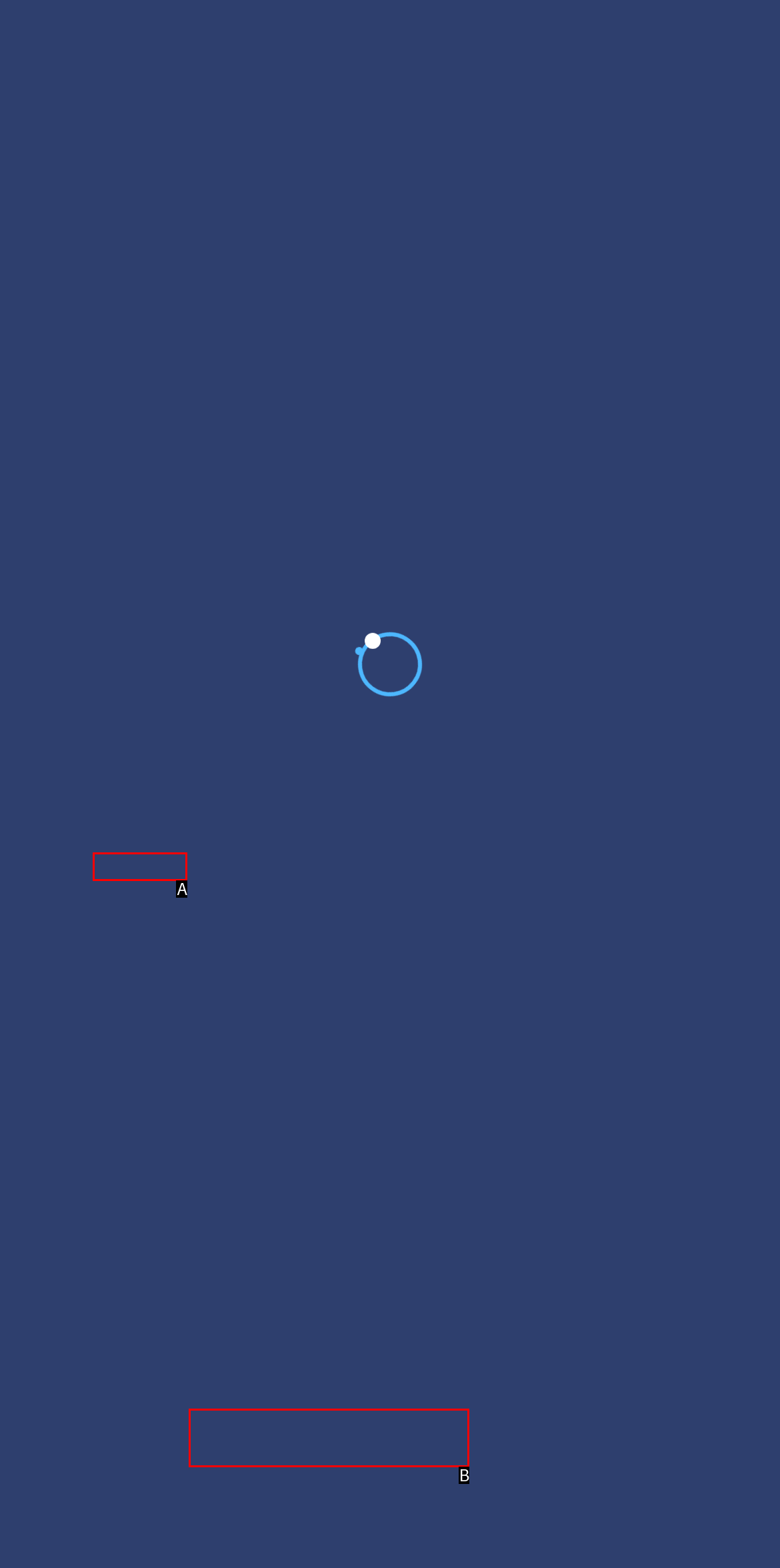Using the description: Home
Identify the letter of the corresponding UI element from the choices available.

A